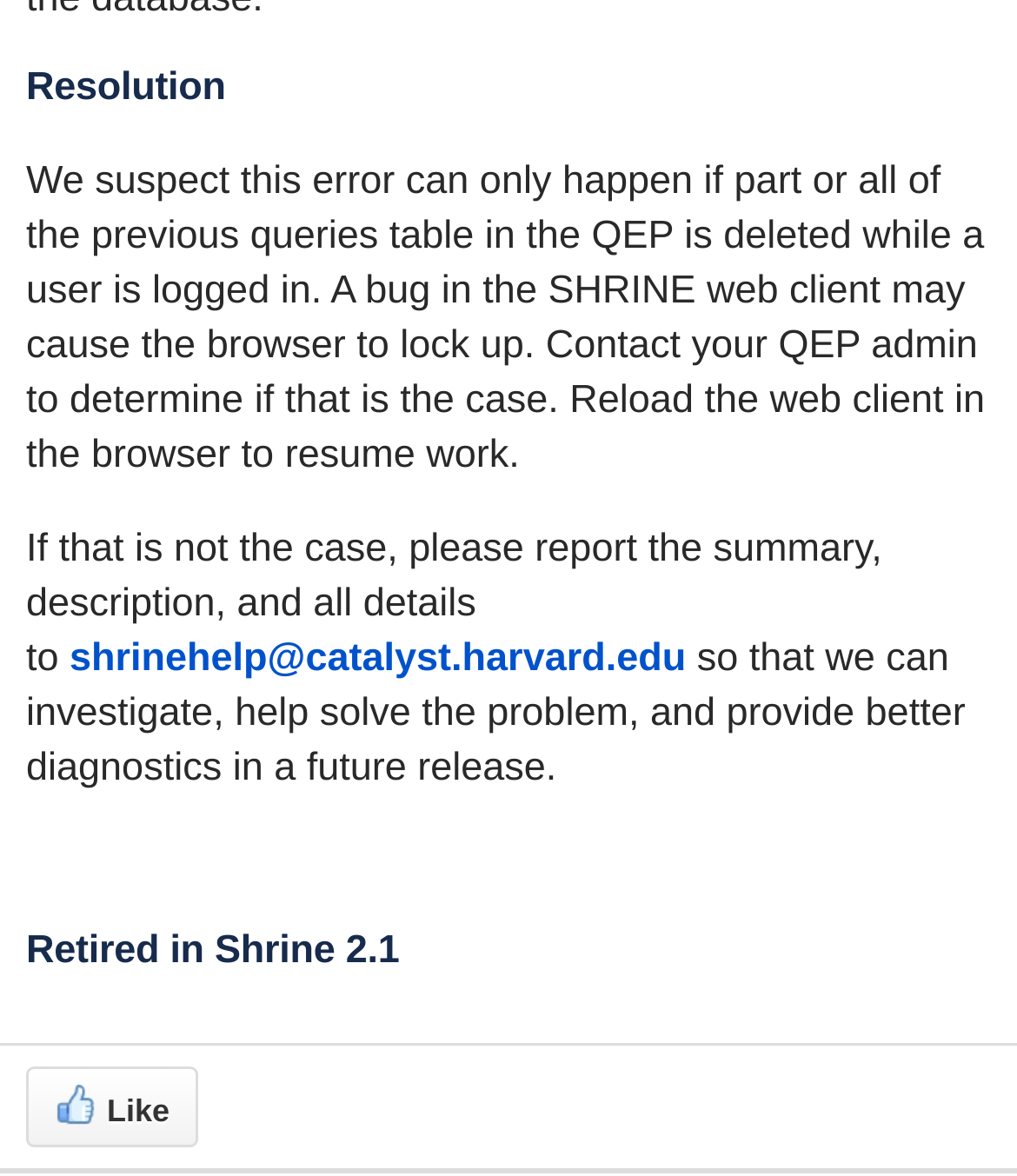Identify the bounding box for the element characterized by the following description: "shrinehelp@catalyst.harvard.edu".

[0.068, 0.54, 0.675, 0.578]